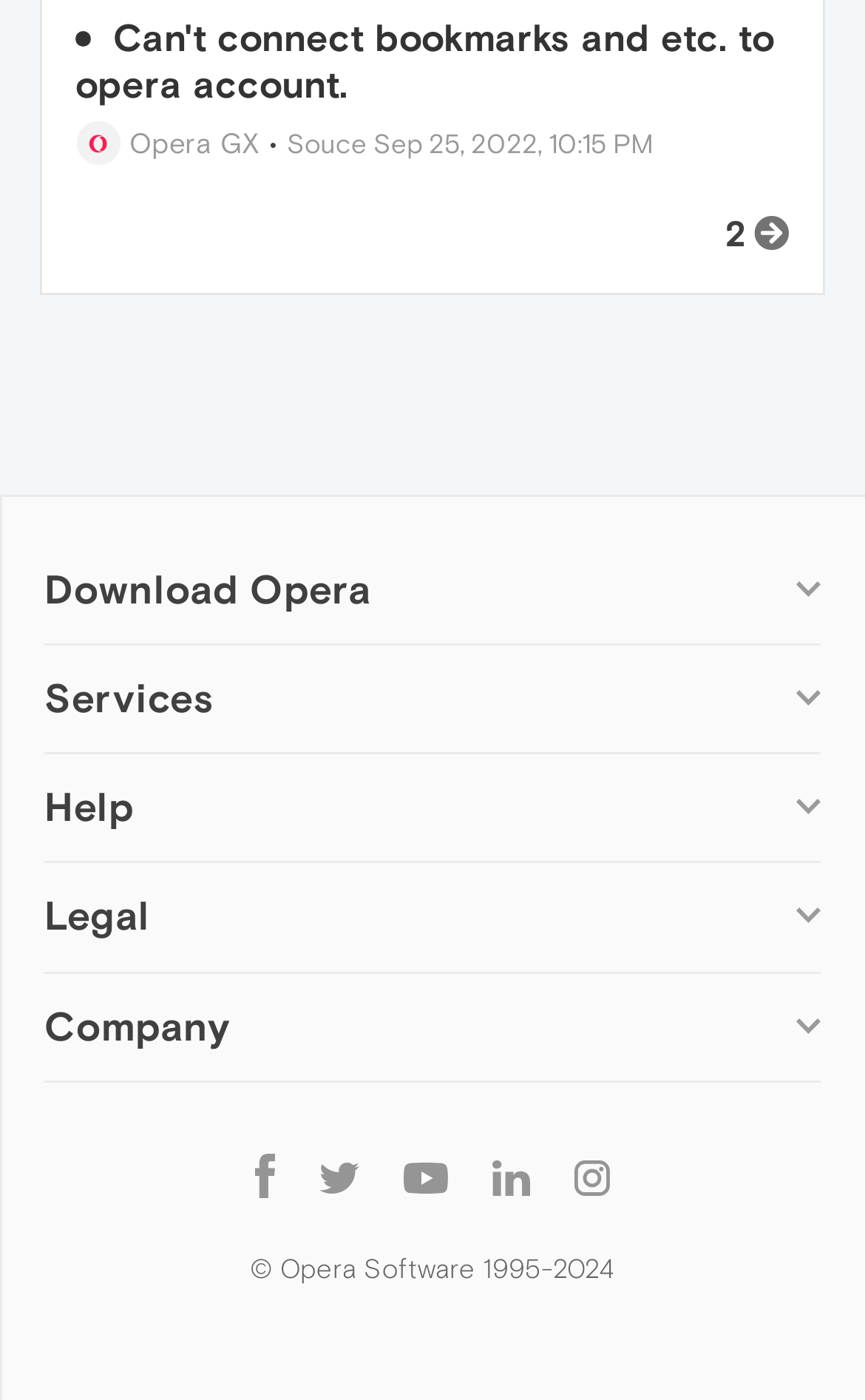Please find the bounding box coordinates in the format (top-left x, top-left y, bottom-right x, bottom-right y) for the given element description. Ensure the coordinates are floating point numbers between 0 and 1. Description: Opera blogs

[0.051, 0.679, 0.232, 0.701]